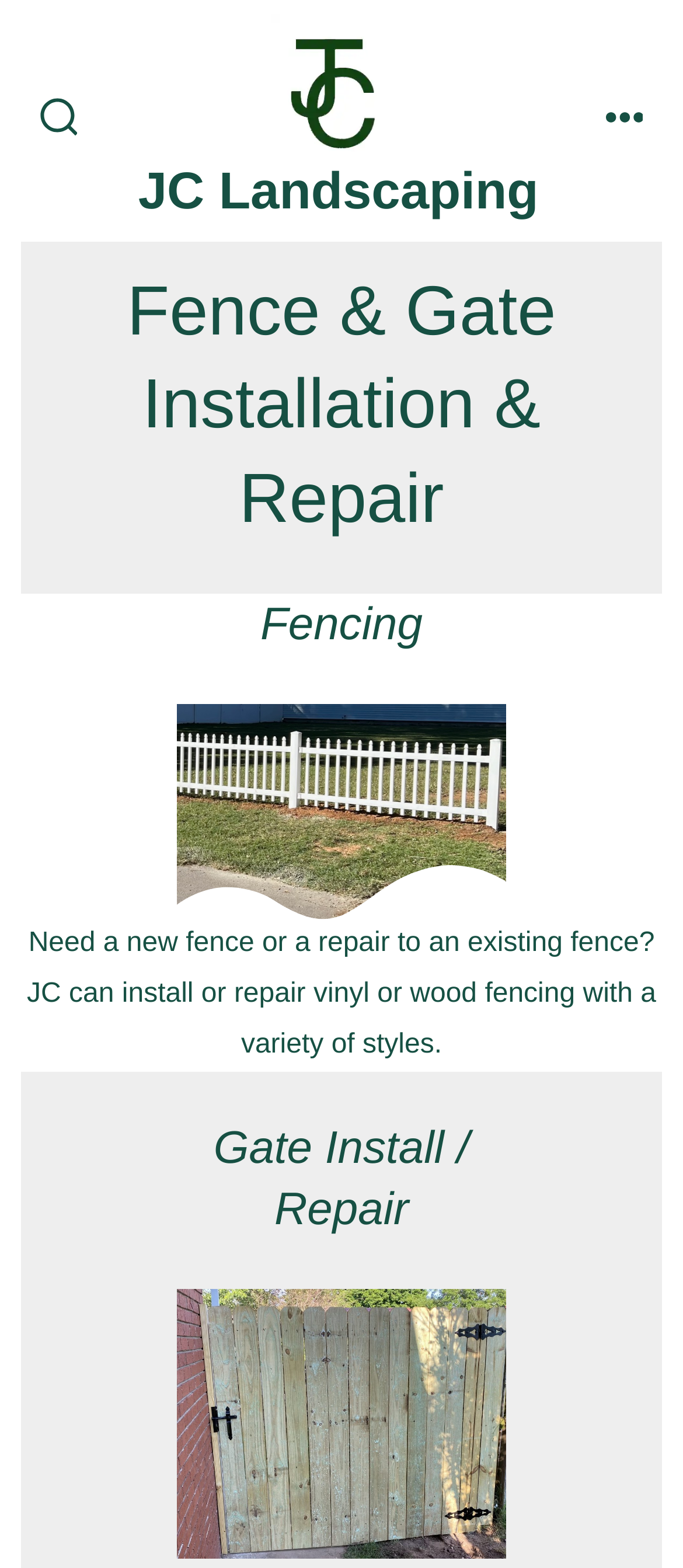Answer the question in a single word or phrase:
What is the shape of the image next to the 'JC' link?

Rectangle